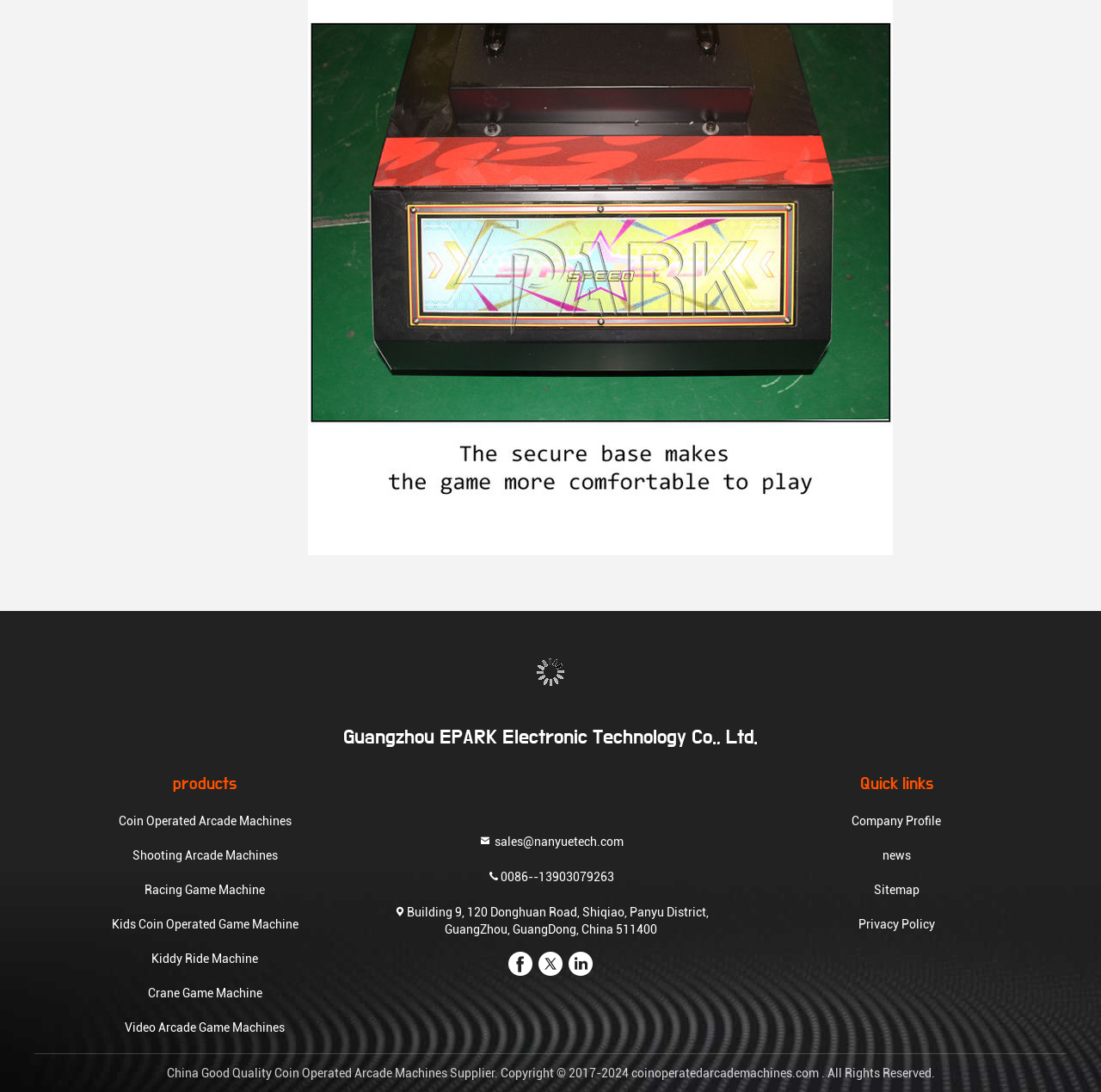What is the contact email address?
Offer a detailed and exhaustive answer to the question.

The contact email address is located in the middle of the page, with a link containing the email address. The link is represented by a icon and the text 'sales@nanyuetech.com'.